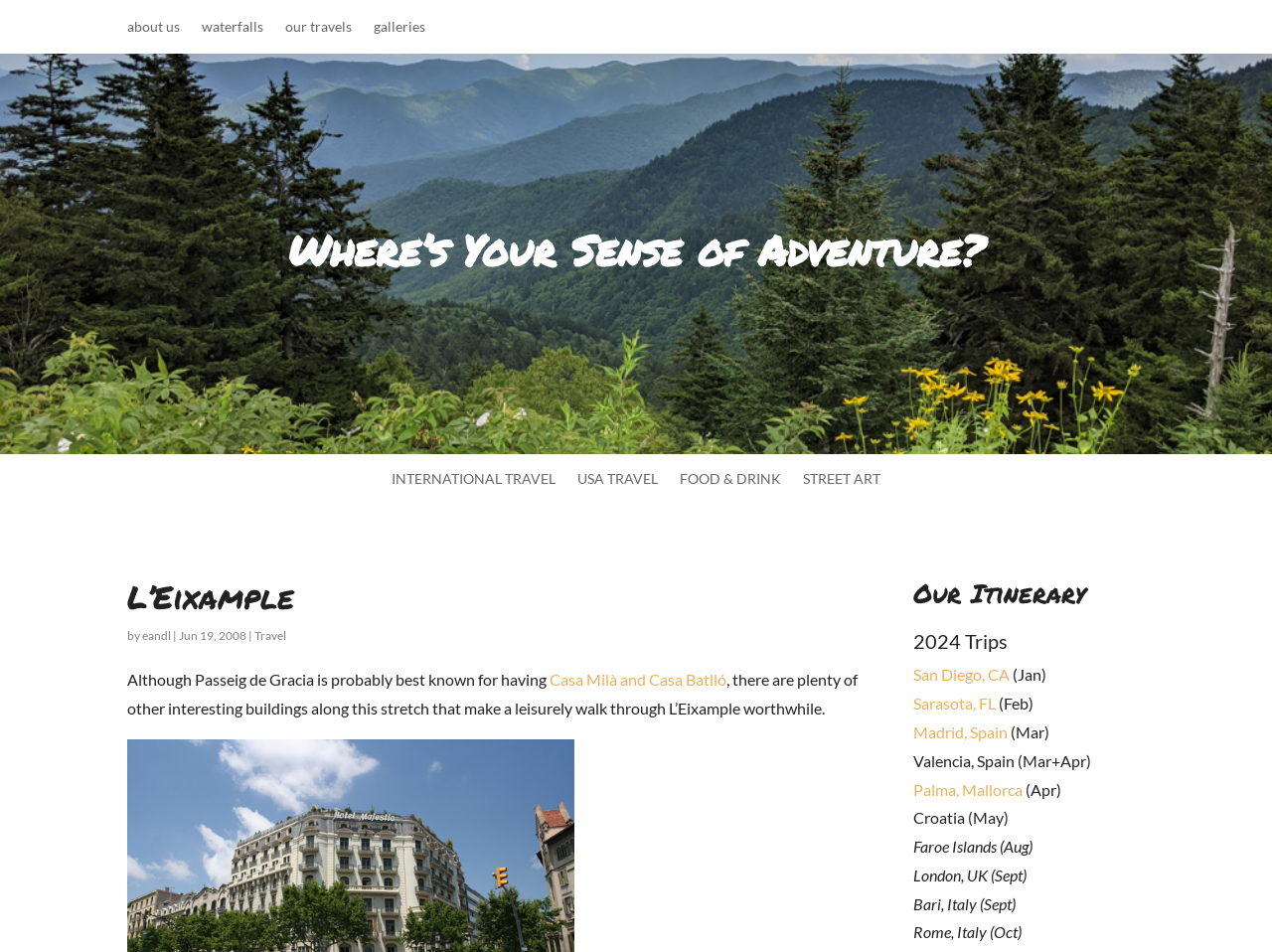Analyze the image and give a detailed response to the question:
How many categories are listed?

I counted the number of categories listed, which are 'INTERNATIONAL TRAVEL', 'USA TRAVEL', 'FOOD & DRINK', and 'STREET ART'.